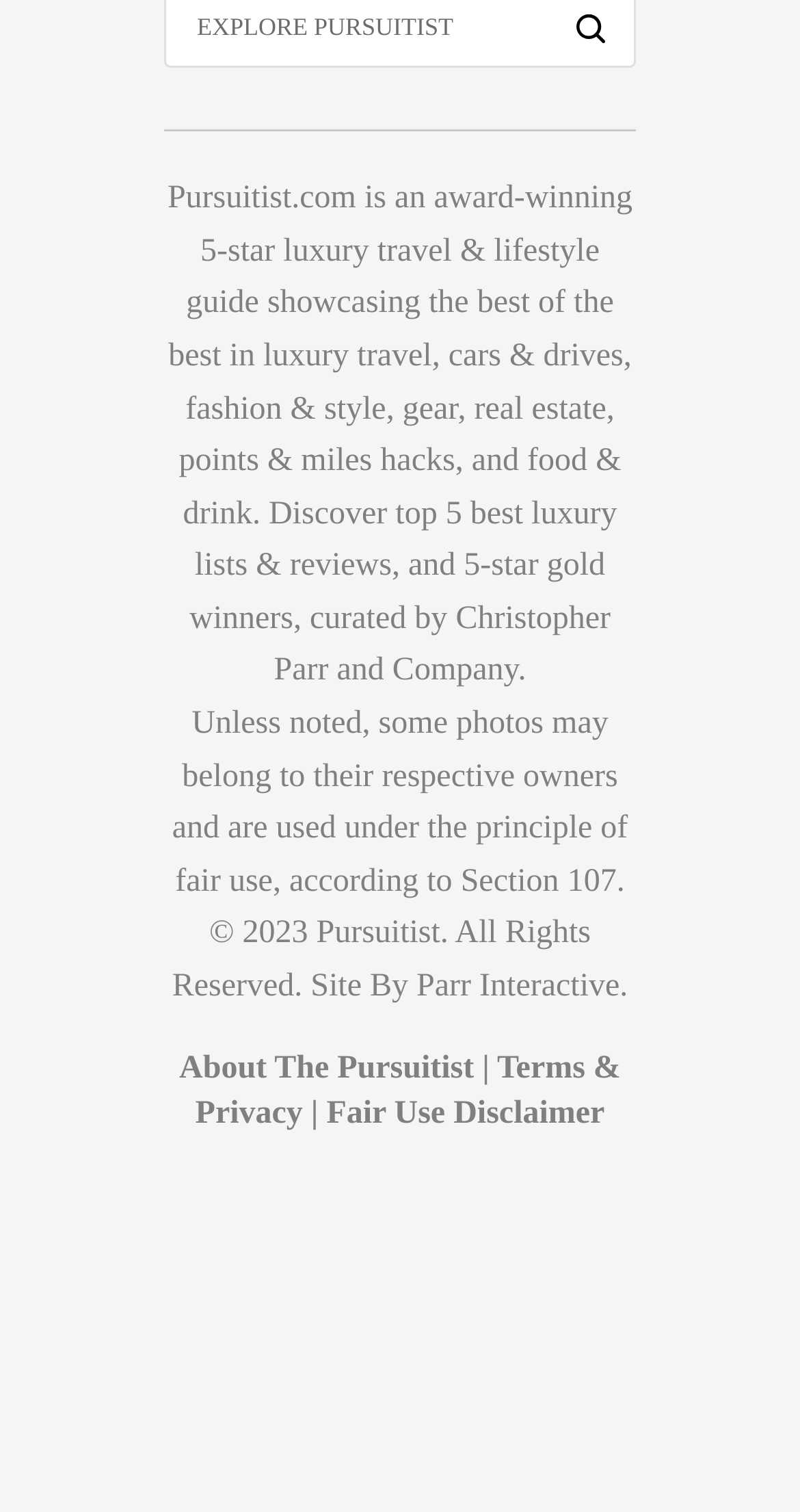Locate the bounding box coordinates for the element described below: "gold winners". The coordinates must be four float values between 0 and 1, formatted as [left, top, right, bottom].

[0.237, 0.363, 0.756, 0.421]